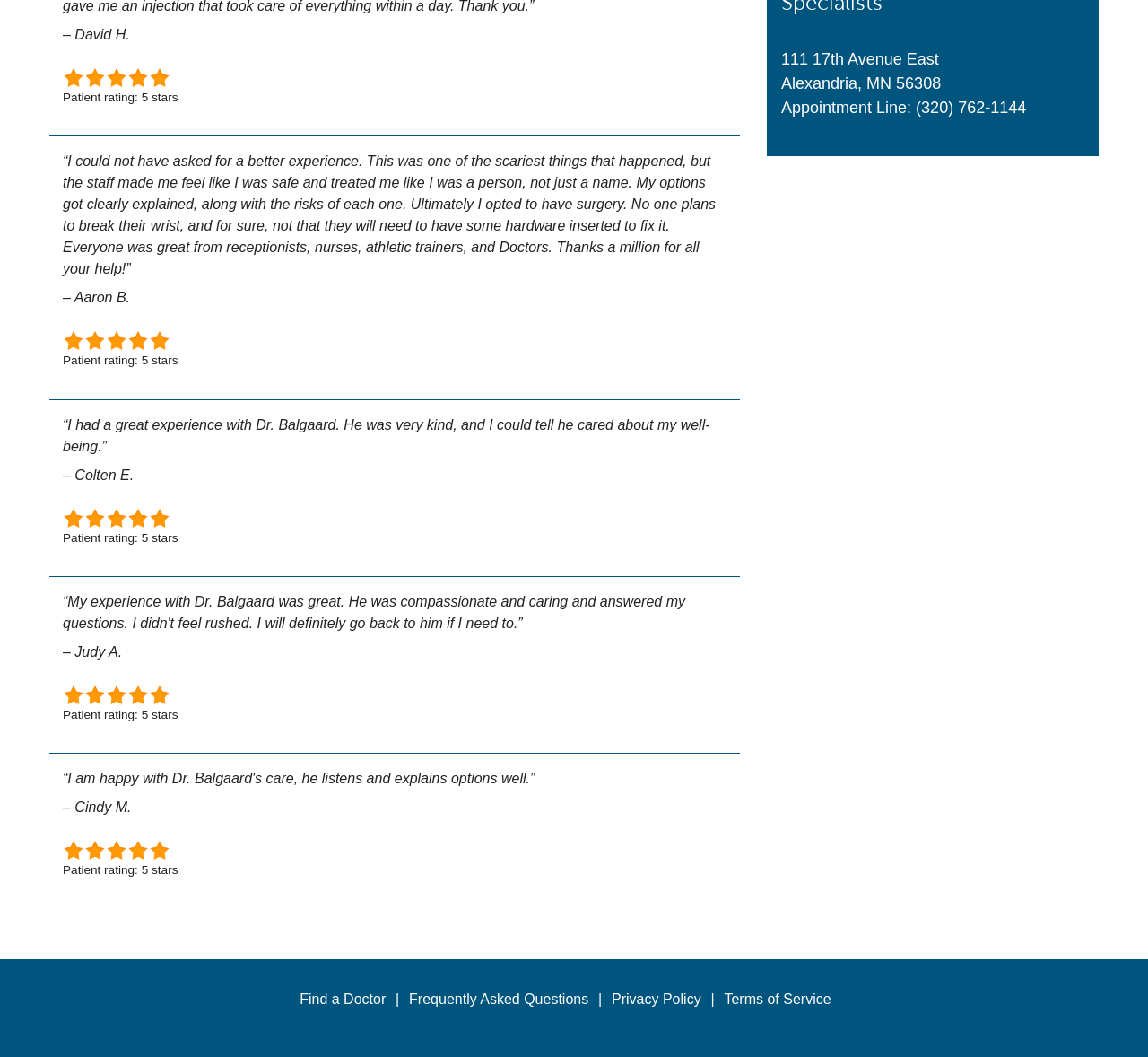Locate the bounding box for the described UI element: "Privacy Policy". Ensure the coordinates are four float numbers between 0 and 1, formatted as [left, top, right, bottom].

[0.533, 0.938, 0.627, 0.952]